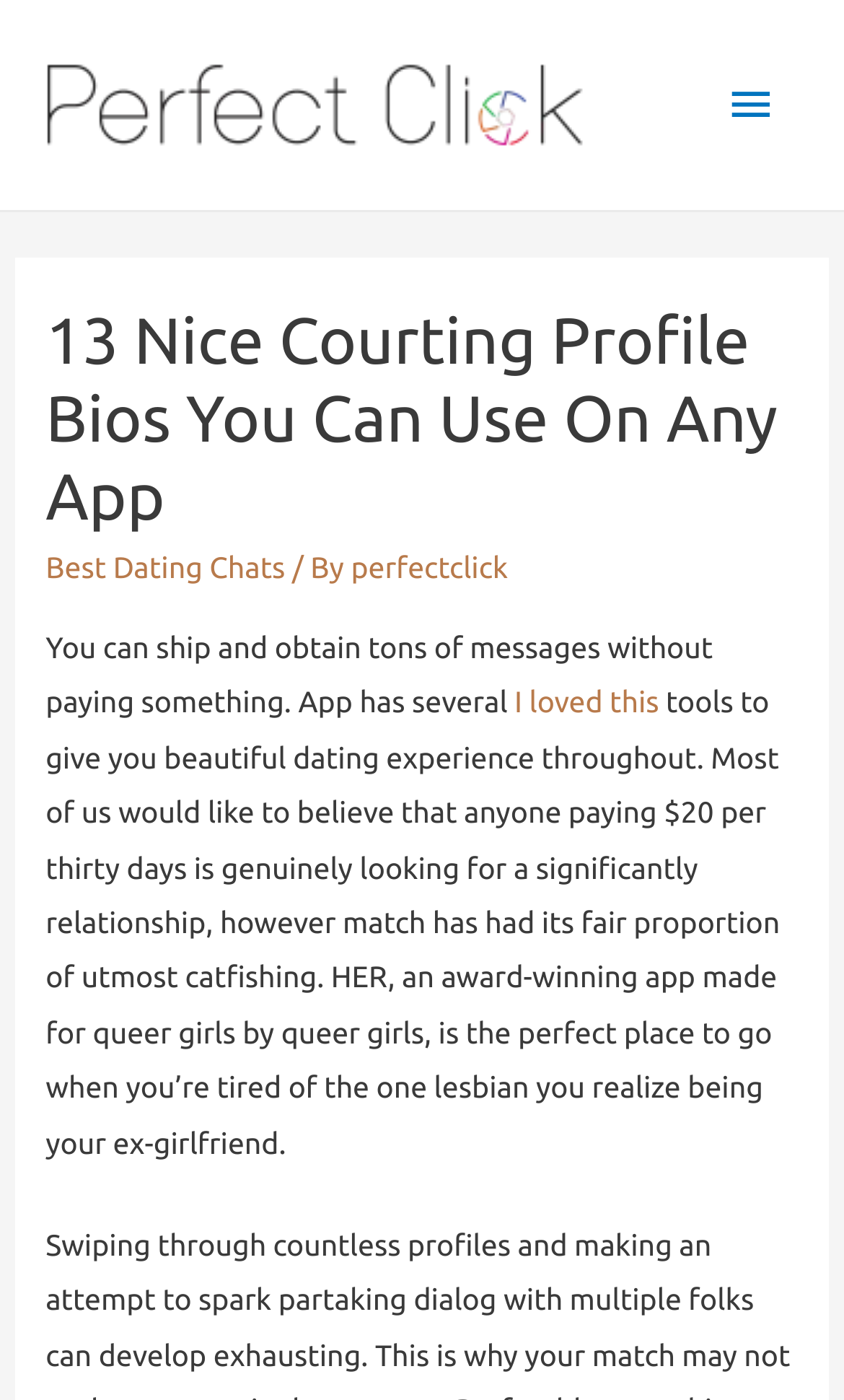Please determine the heading text of this webpage.

13 Nice Courting Profile Bios You Can Use On Any App